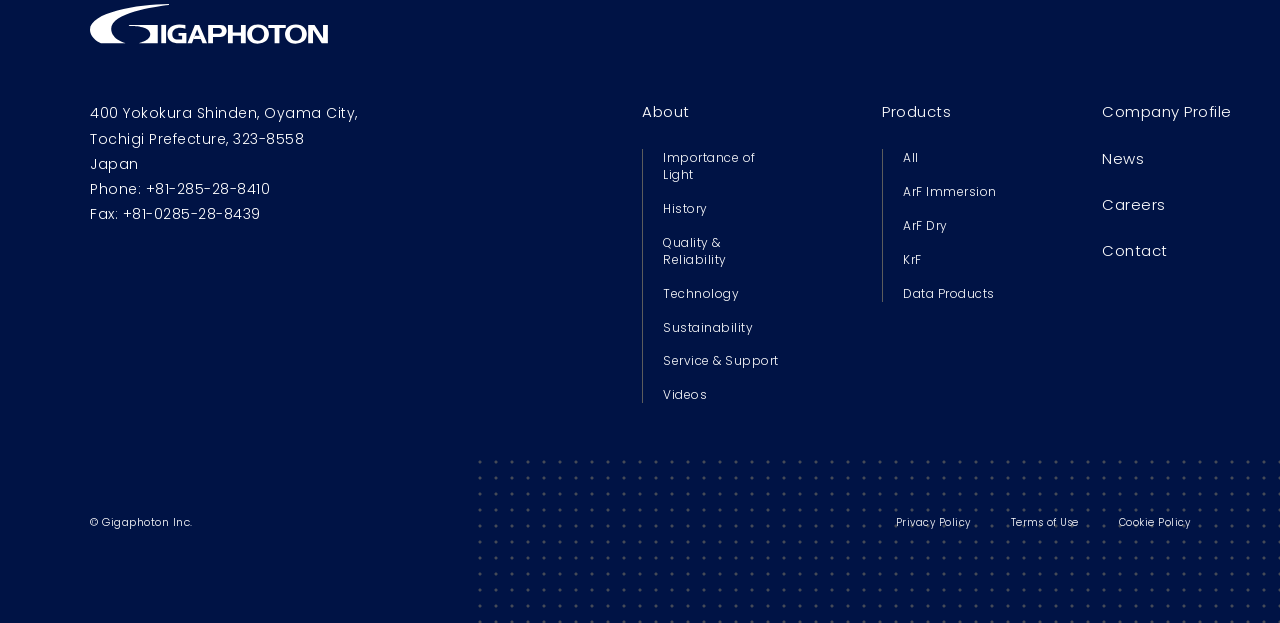What is the phone number?
Using the image as a reference, answer the question in detail.

The phone number is +81-285-28-8410, which is listed in the address section at the top right corner of the webpage, along with the fax number and other contact information.